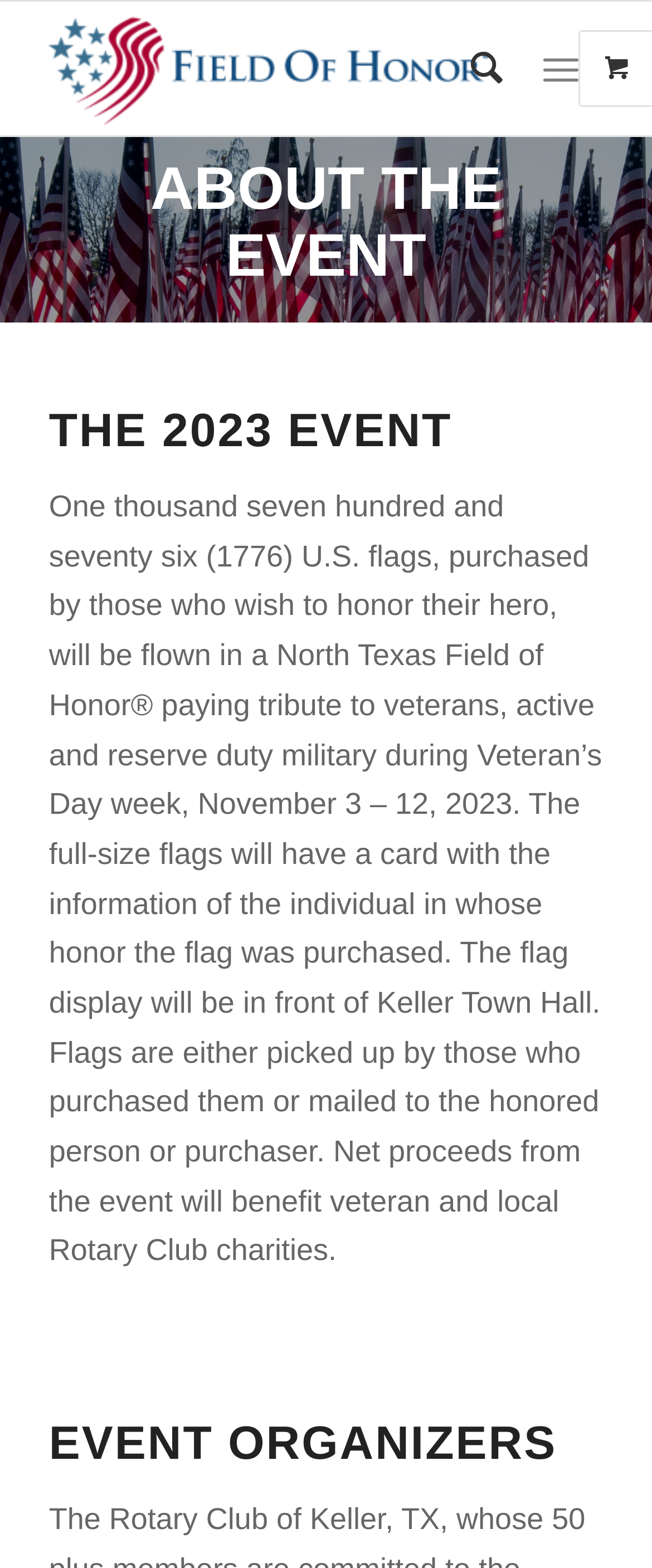Articulate a complete and detailed caption of the webpage elements.

The webpage is dedicated to the North Texas Field of Honor, a tribute to veterans, active and reserve duty military, and first responders during Veteran's Day week. At the top of the page, there is a logo image of the North Texas Field of Honor, accompanied by a link to the organization's main page. To the right of the logo, there are two menu items: "Search" and "Menu".

Below the top section, there is a large image that spans the entire width of the page. Underneath the image, there is a section with the heading "ABOUT THE EVENT". This section provides a brief overview of the 2023 event, where 1,776 U.S. flags will be flown in honor of veterans and military personnel during Veteran's Day week. The flags will be displayed in front of Keller Town Hall, and each flag will have a card with information about the individual being honored.

Further down the page, there is another section with the heading "THE 2023 EVENT", which likely provides more information about the upcoming event. Finally, at the bottom of the page, there is a section with the heading "EVENT ORGANIZERS", which may list the organizations involved in planning and executing the event.